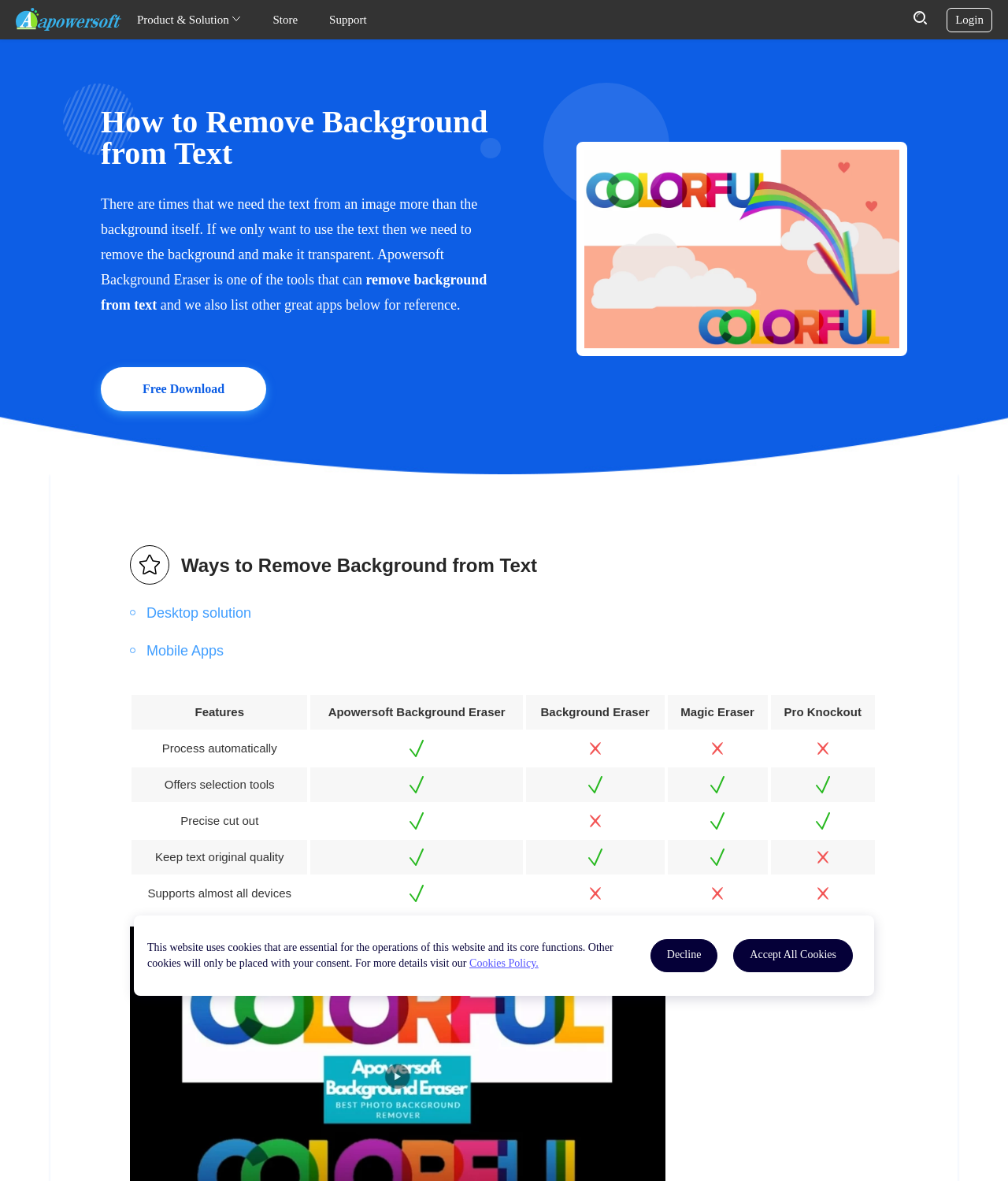Find the bounding box coordinates for the area you need to click to carry out the instruction: "Learn about 'Desktop solution'". The coordinates should be four float numbers between 0 and 1, indicated as [left, top, right, bottom].

[0.129, 0.503, 0.249, 0.535]